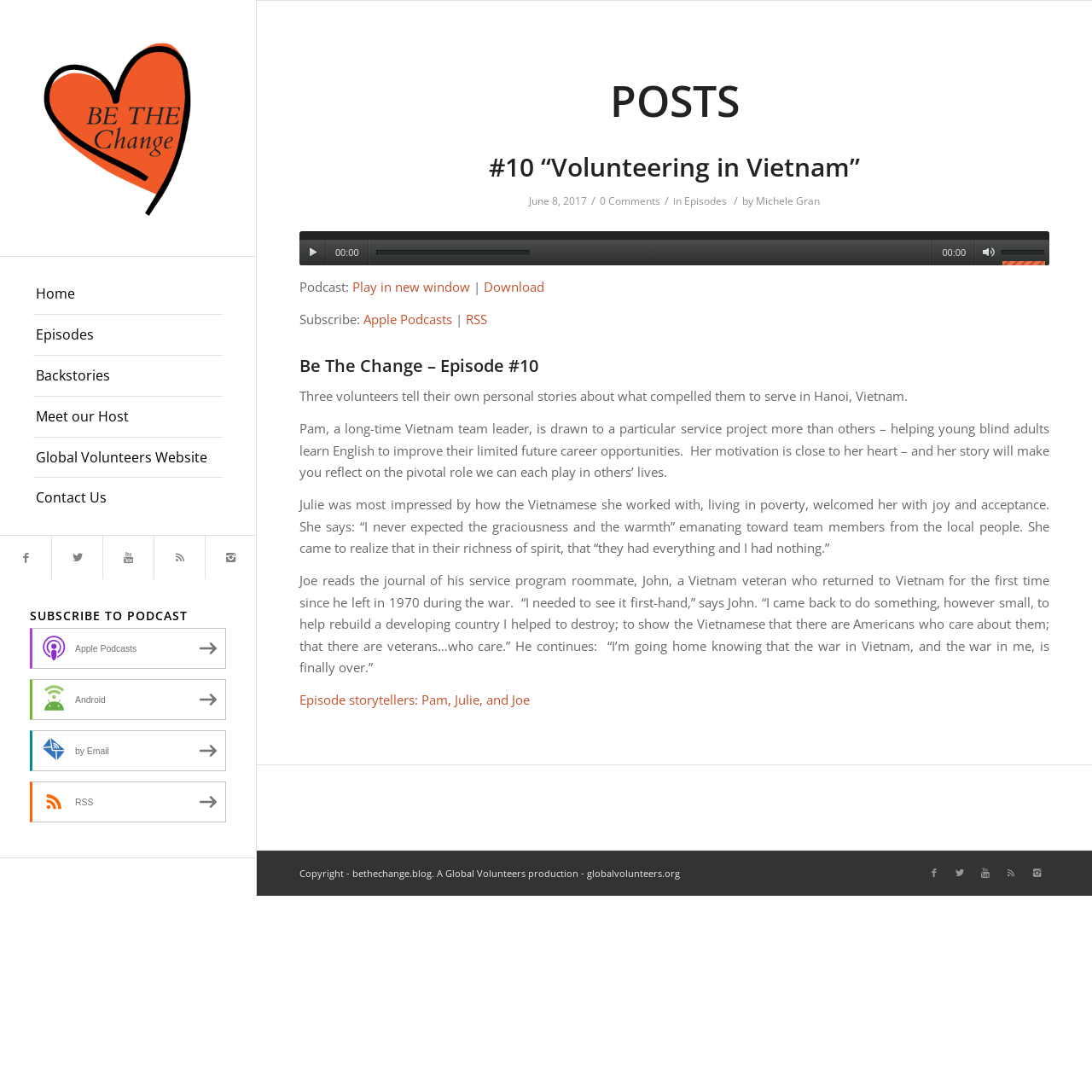Find the bounding box coordinates of the element's region that should be clicked in order to follow the given instruction: "Contact Us". The coordinates should consist of four float numbers between 0 and 1, i.e., [left, top, right, bottom].

[0.03, 0.438, 0.204, 0.474]